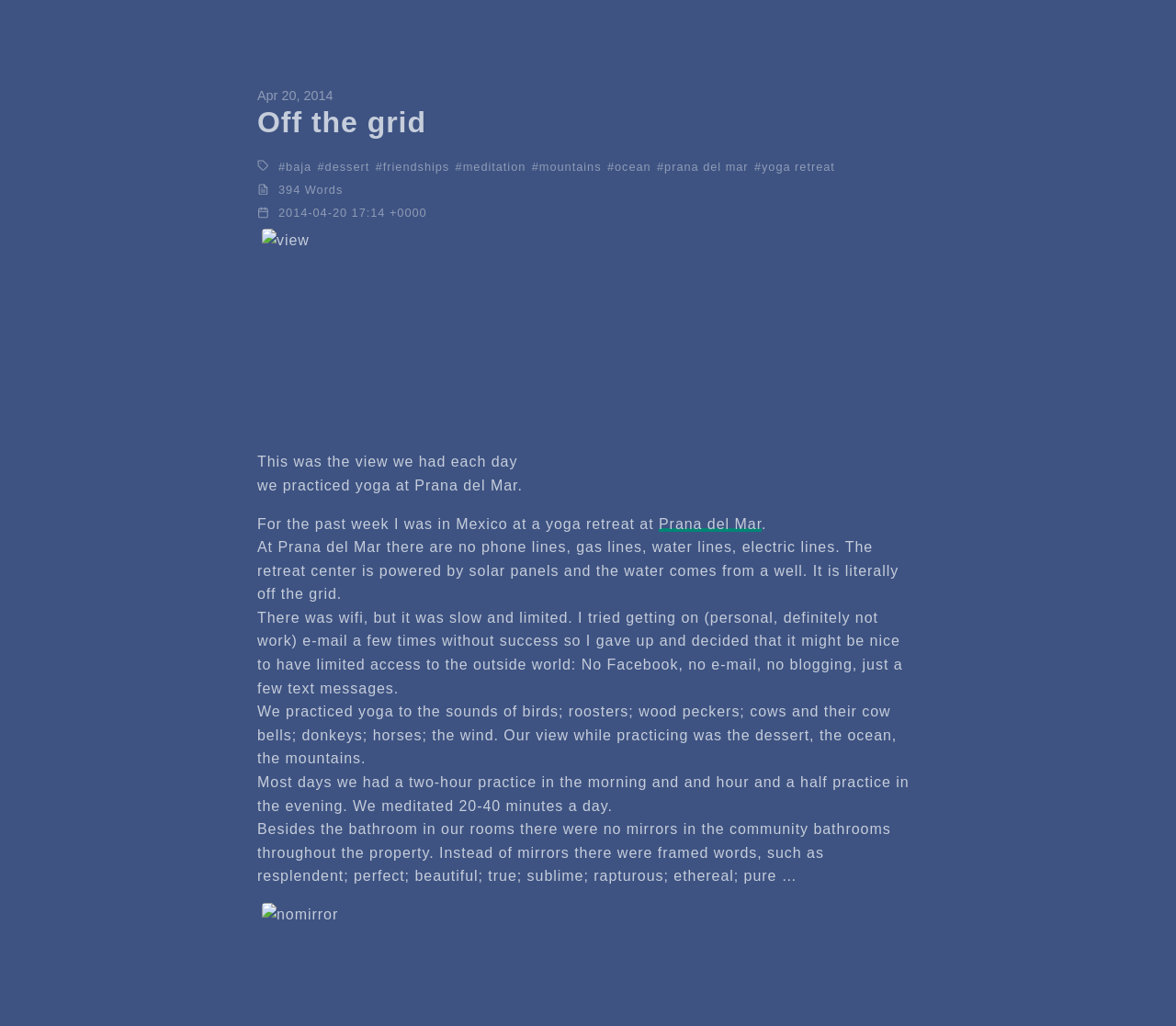What is the name of the yoga retreat center?
Please craft a detailed and exhaustive response to the question.

I found the name of the yoga retreat center by reading the text content of the link element with the text 'Prana del Mar' which is mentioned in the blog post as the location of the yoga retreat.